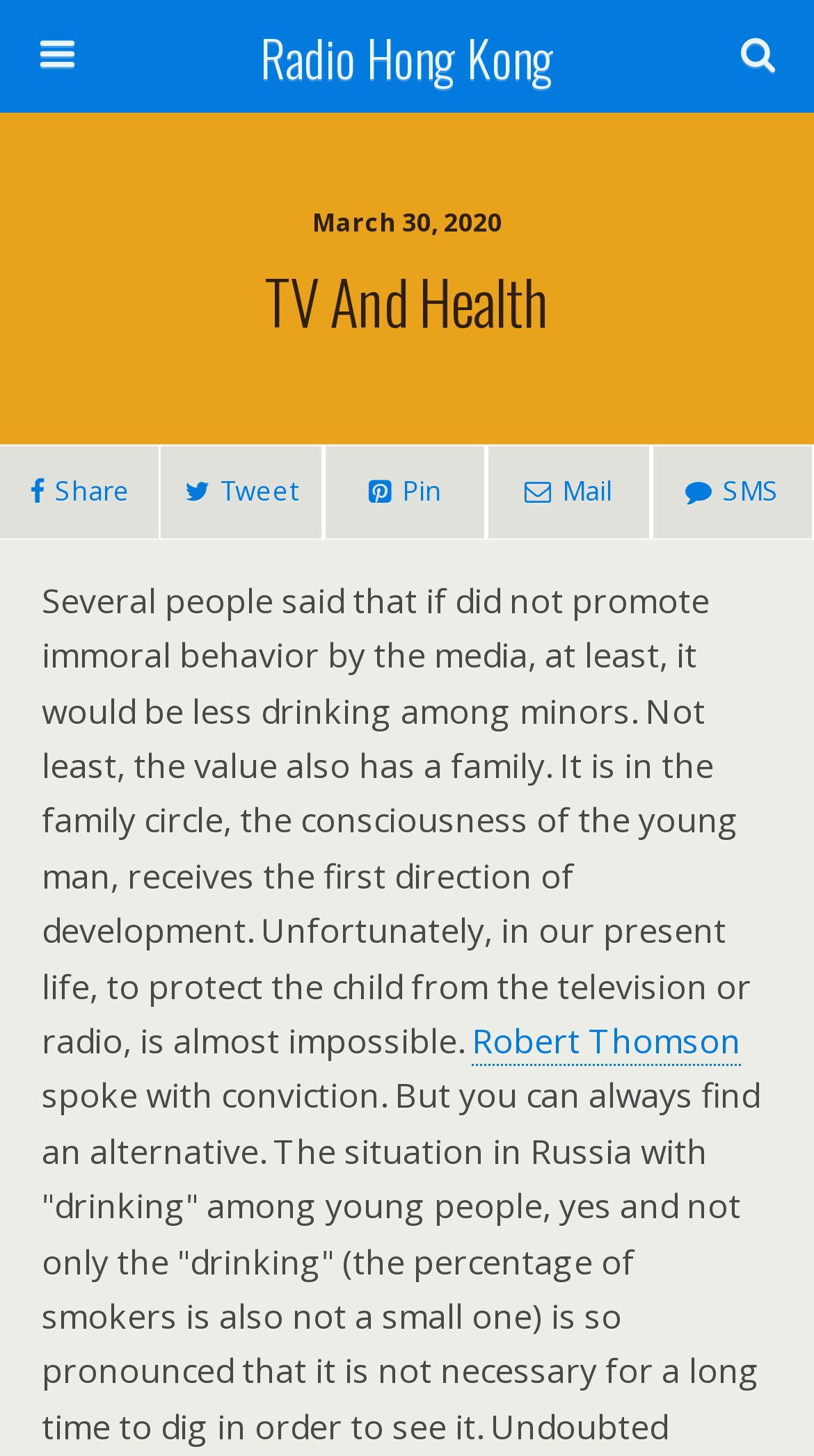Highlight the bounding box coordinates of the element you need to click to perform the following instruction: "Search this website."

[0.051, 0.085, 0.754, 0.123]